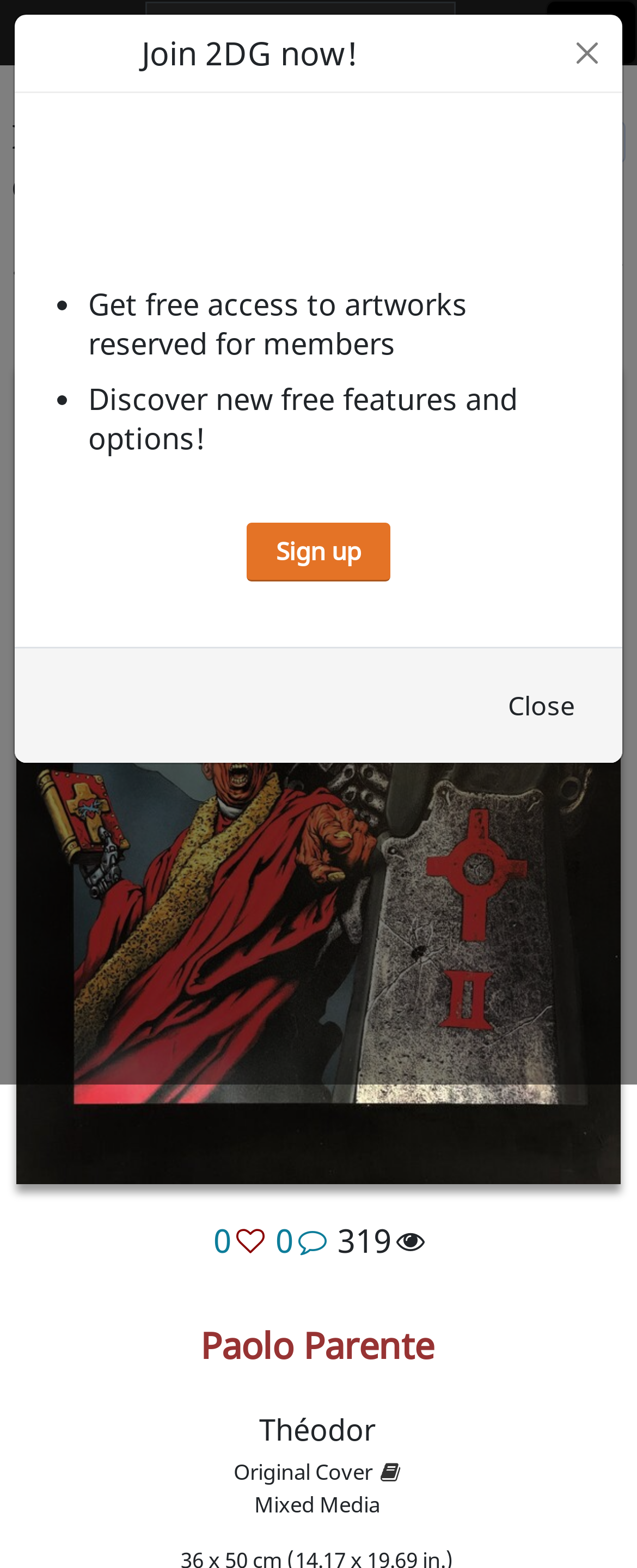What is the name of the artist?
Kindly offer a comprehensive and detailed response to the question.

I found the answer by looking at the link element with the text 'Paolo Parente' at the bottom of the page, which is likely the name of the artist.